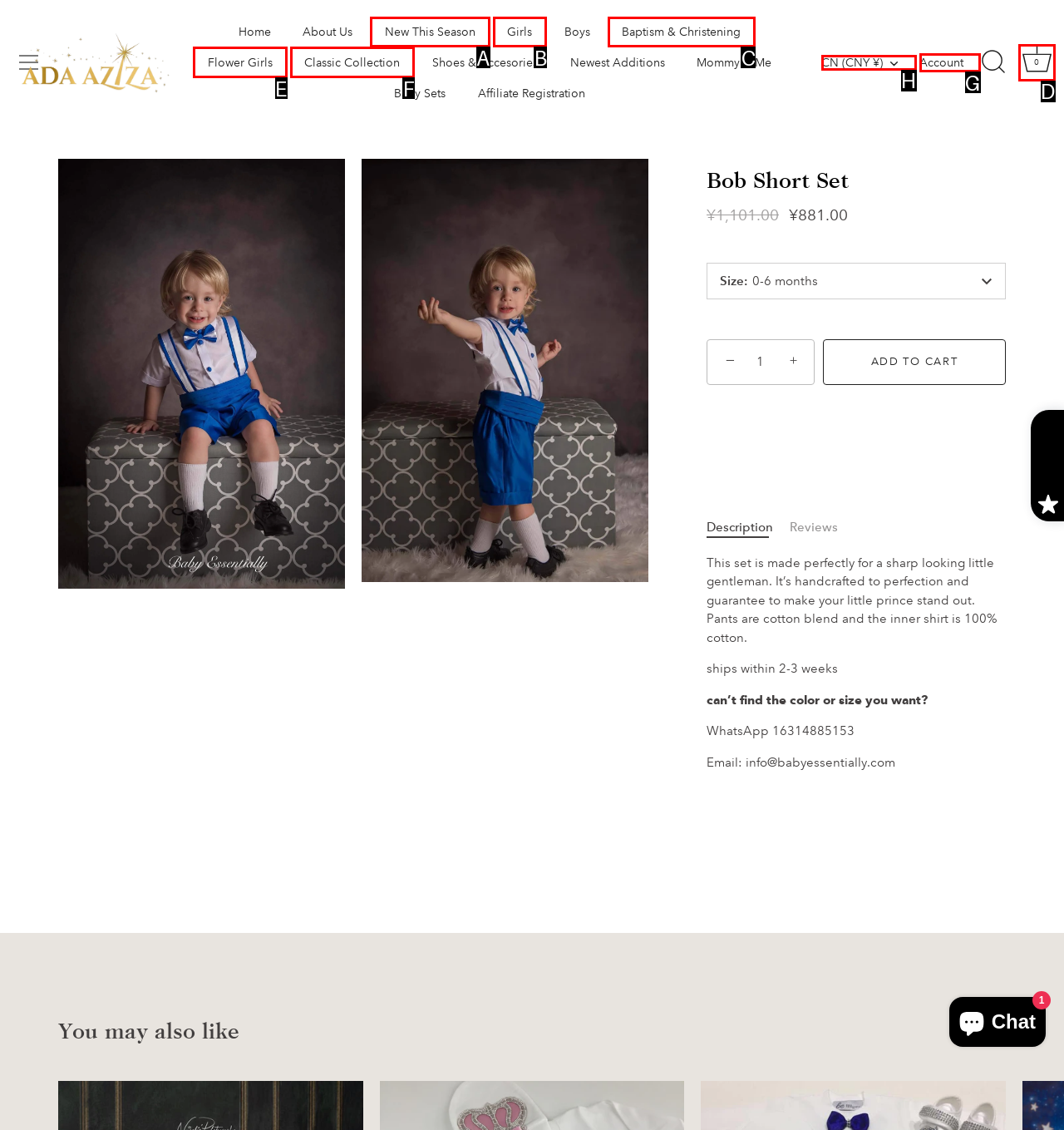From the description: Classic Collection, select the HTML element that fits best. Reply with the letter of the appropriate option.

F